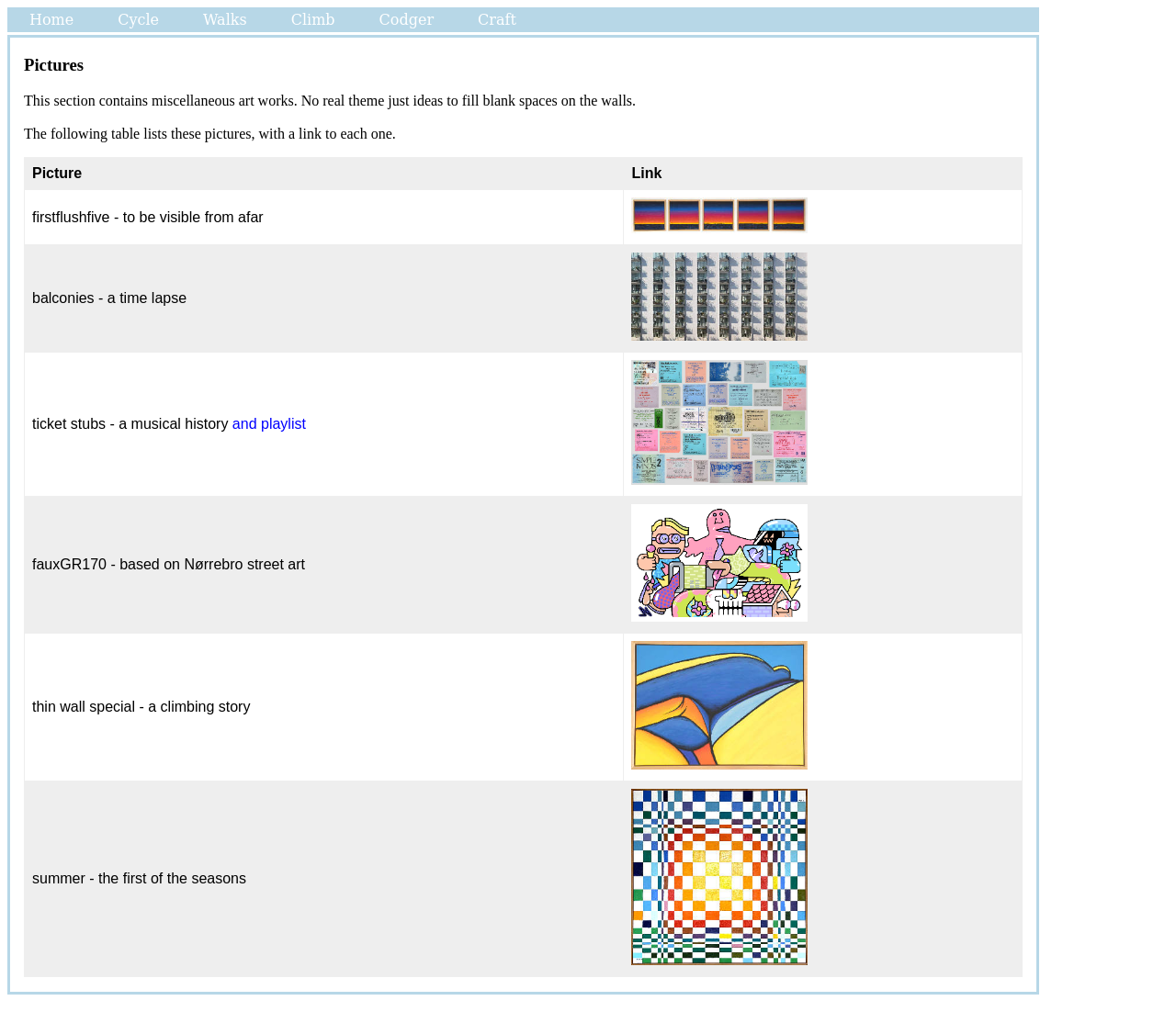What is the purpose of the links in the table?
Please give a detailed and elaborate answer to the question.

Based on the structure of the table, I can infer that the links in the table are provided to access each picture, allowing users to view the pictures individually.